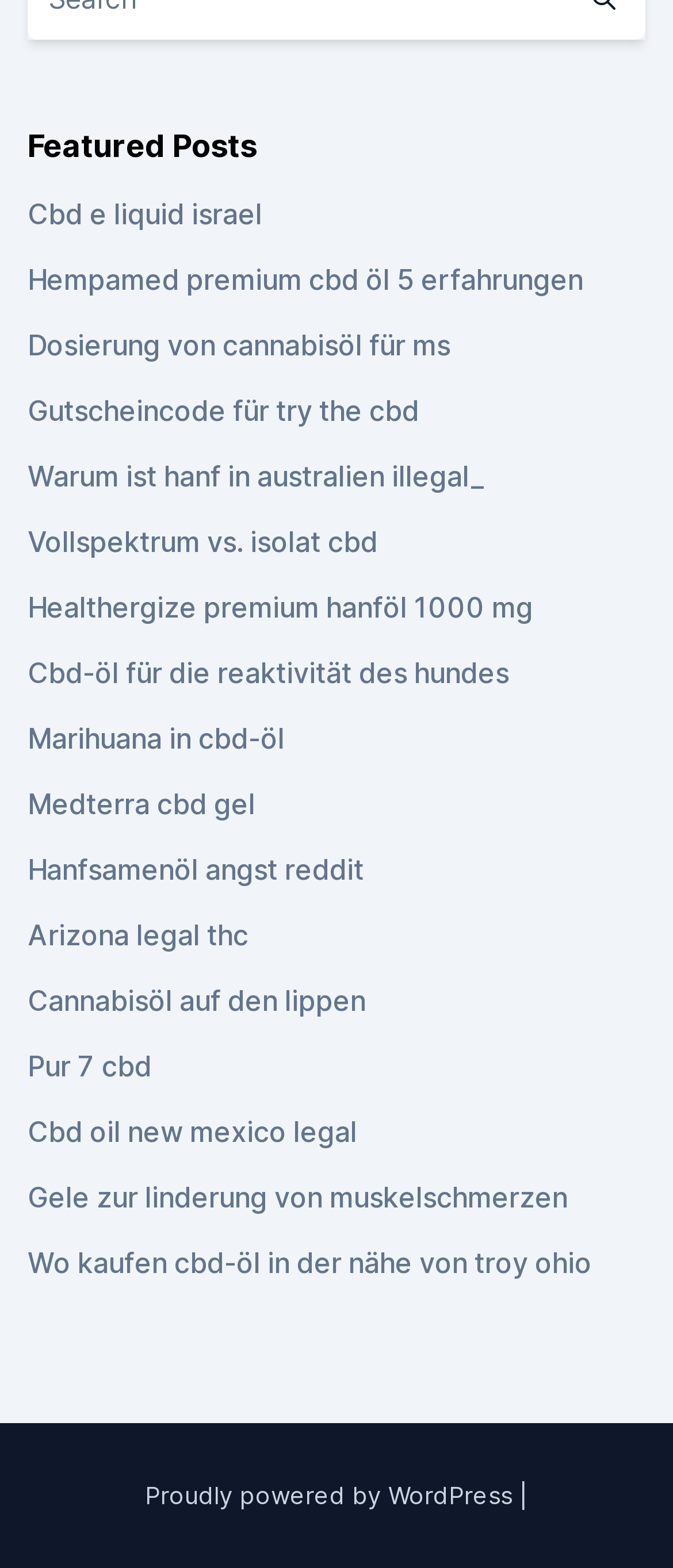Please identify the coordinates of the bounding box for the clickable region that will accomplish this instruction: "Click on 'Cbd e liquid israel'".

[0.041, 0.126, 0.39, 0.148]